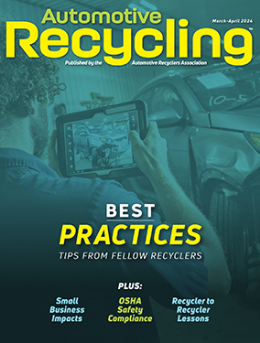Provide your answer in a single word or phrase: 
What topics are covered in the magazine?

Small Business Impacts, OSHA Safety Compliance, Recycler to Recycler Lessons